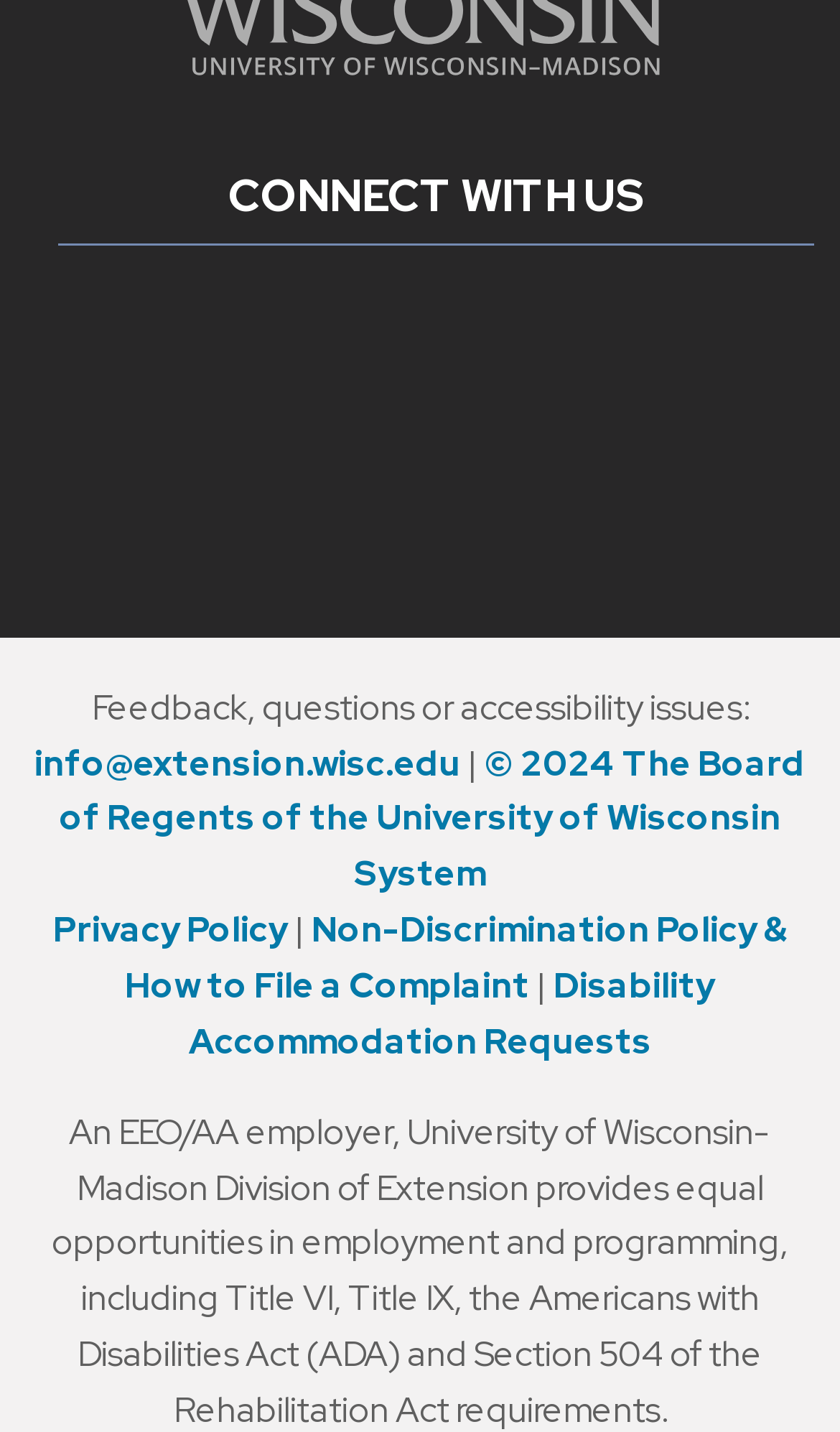Please identify the bounding box coordinates of the clickable area that will fulfill the following instruction: "Connect with us on Facebook". The coordinates should be in the format of four float numbers between 0 and 1, i.e., [left, top, right, bottom].

[0.313, 0.233, 0.444, 0.266]